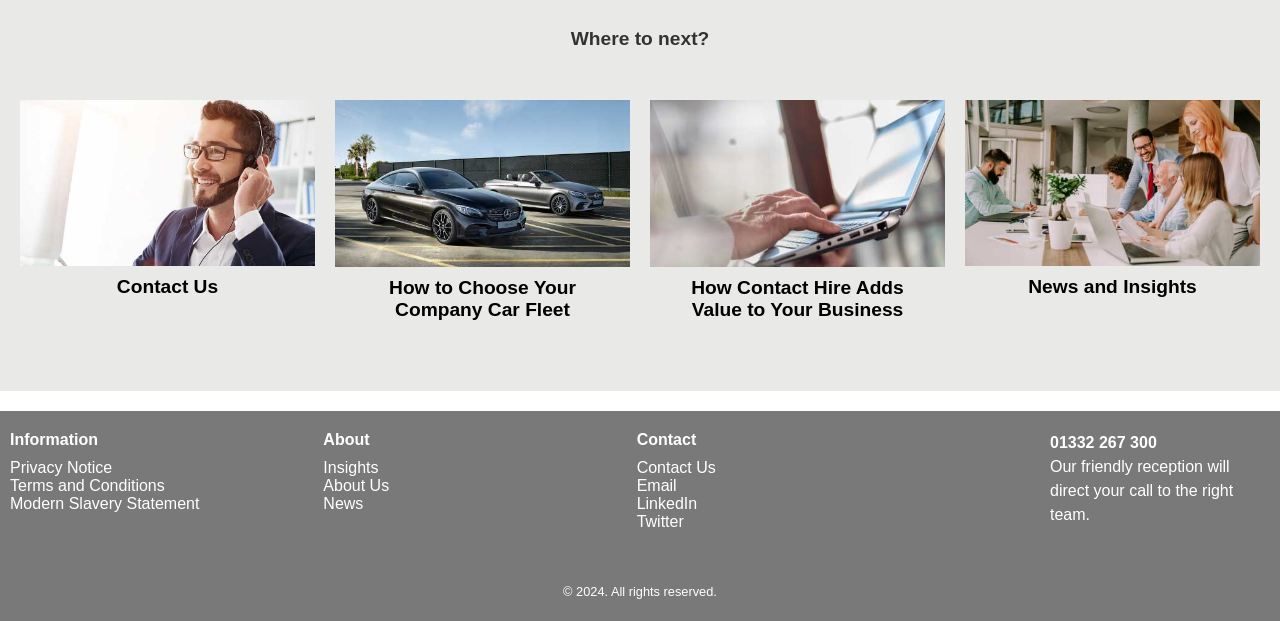Locate the bounding box coordinates of the element that needs to be clicked to carry out the instruction: "Learn about Contract Hire". The coordinates should be given as four float numbers ranging from 0 to 1, i.e., [left, top, right, bottom].

[0.54, 0.445, 0.706, 0.515]